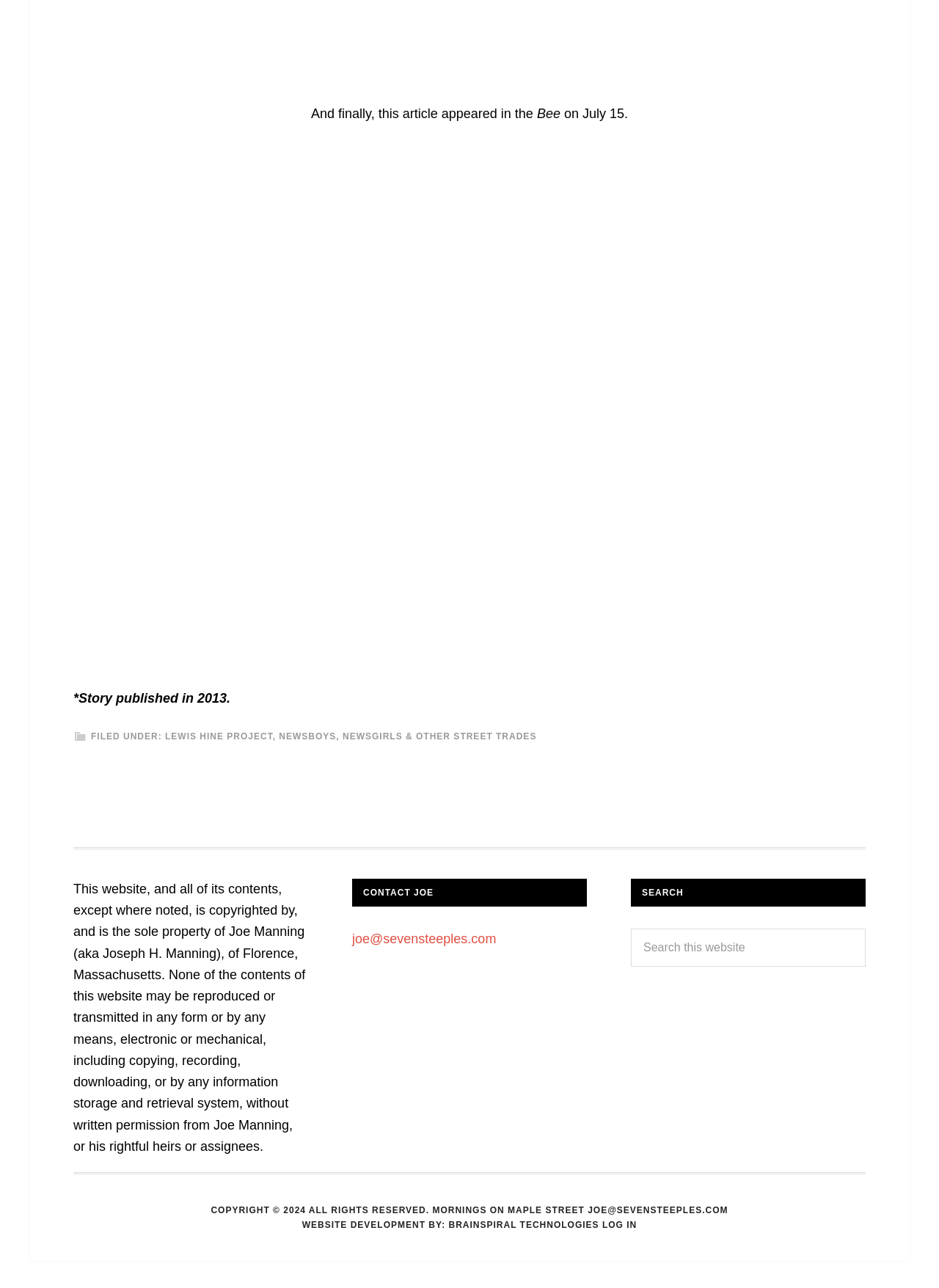What is the email address to contact Joe?
From the details in the image, answer the question comprehensively.

The email address to contact Joe can be found in the 'CONTACT JOE' section, which is a heading, and the link 'joe@sevensteeples.com' is located below it.